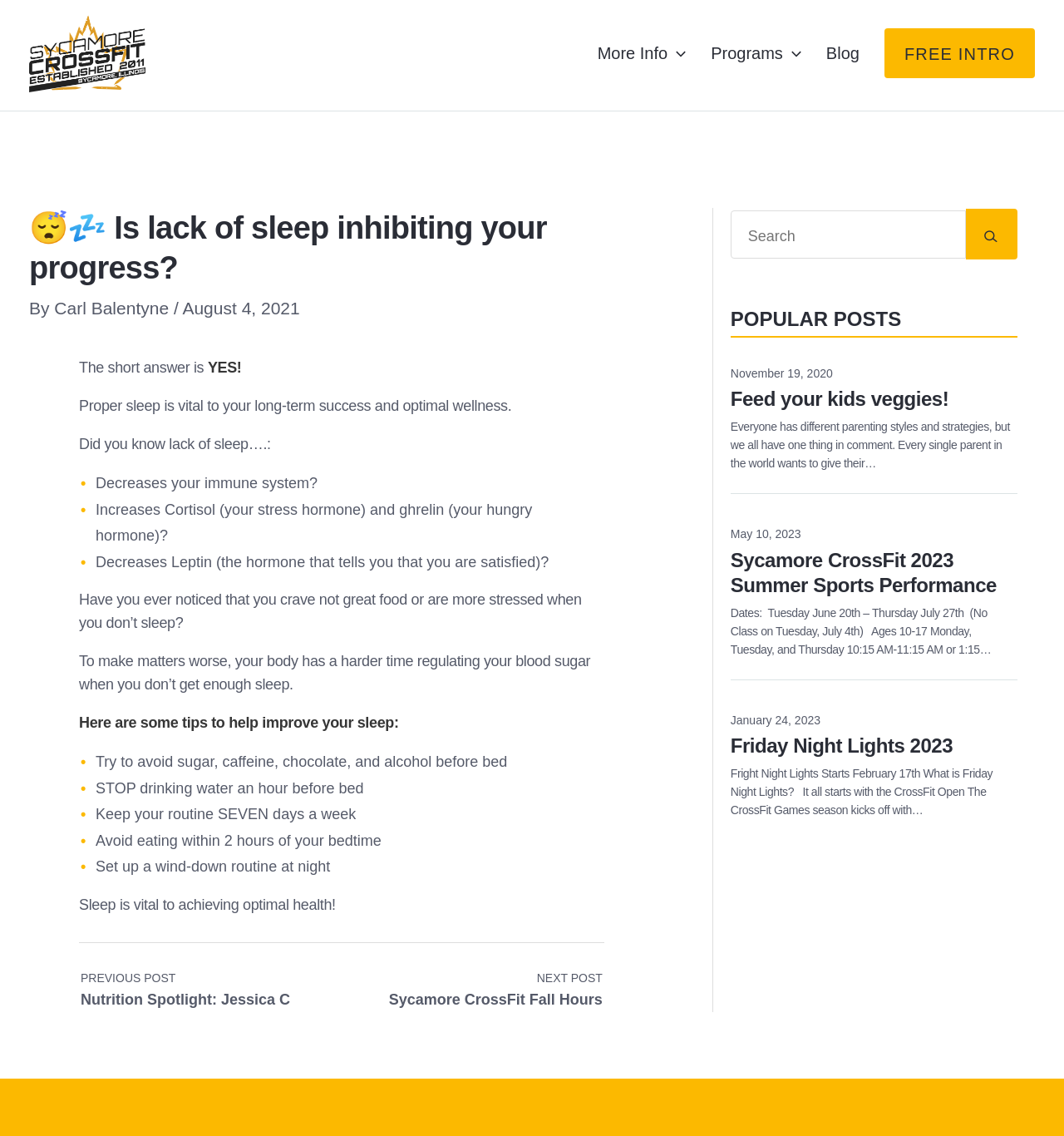What is the purpose of the article?
Using the visual information from the image, give a one-word or short-phrase answer.

To discuss the importance of sleep